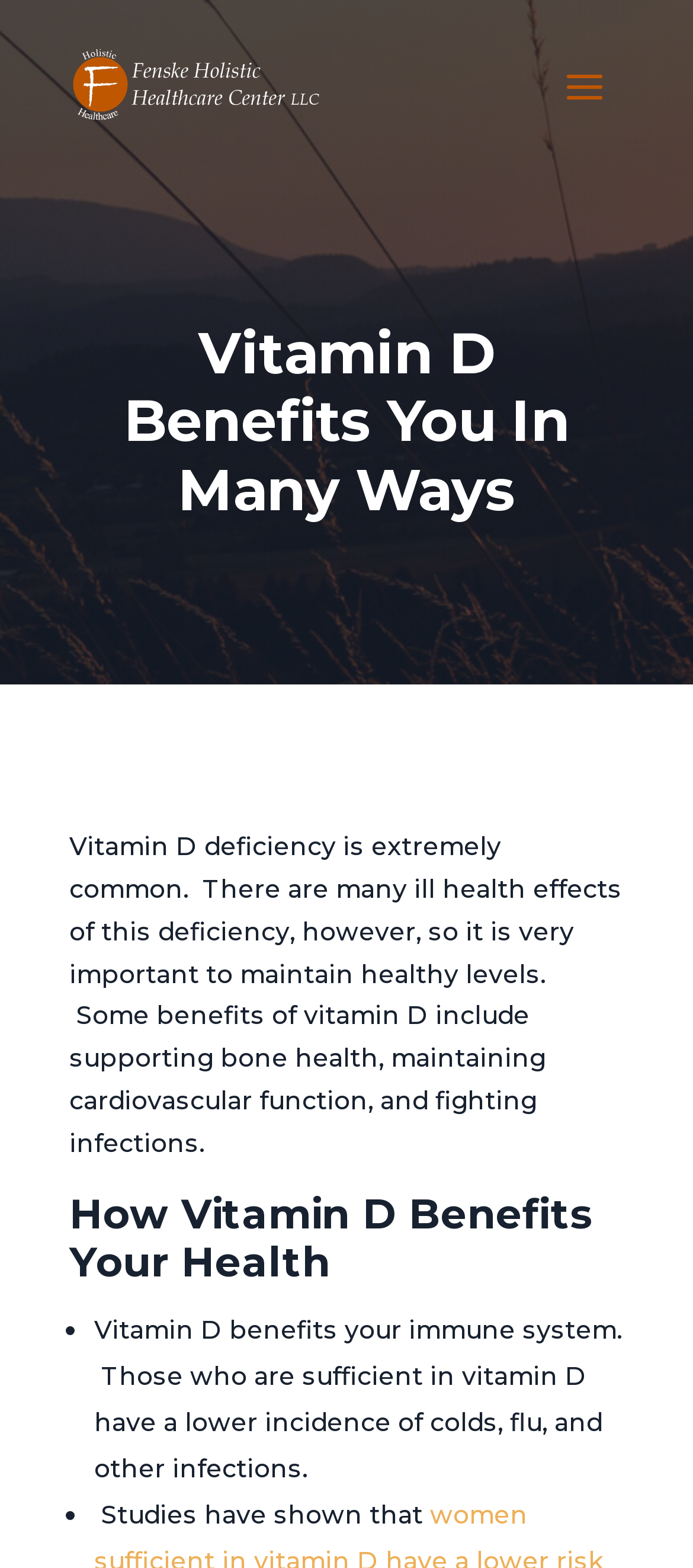Examine the screenshot and answer the question in as much detail as possible: What is the relationship between Vitamin D and infections?

According to the StaticText element, 'Some benefits of vitamin D include ... fighting infections.' This implies that Vitamin D has a role in fighting infections.